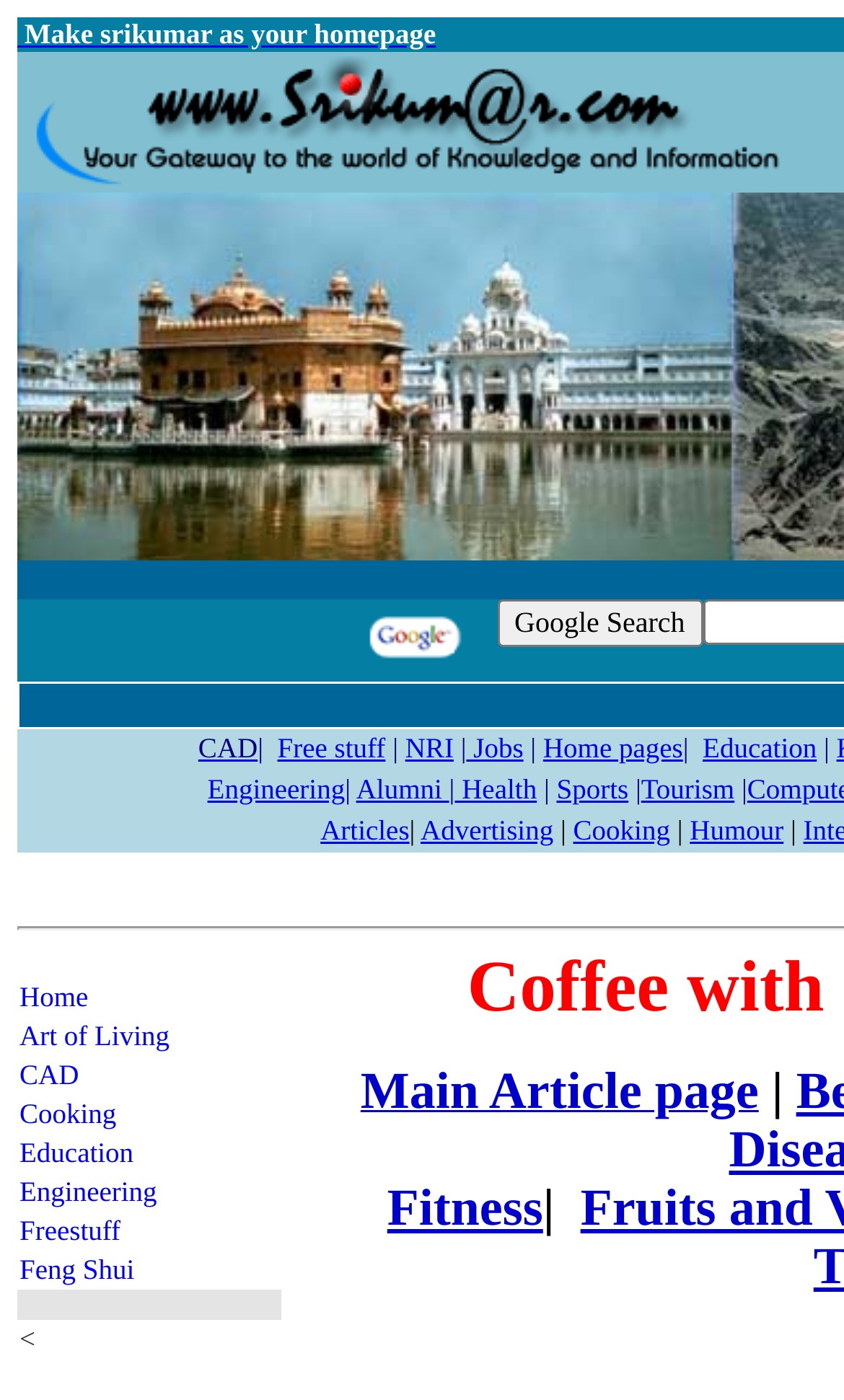What is the first link on the webpage?
Answer with a single word or phrase by referring to the visual content.

Make srikumar as your homepage